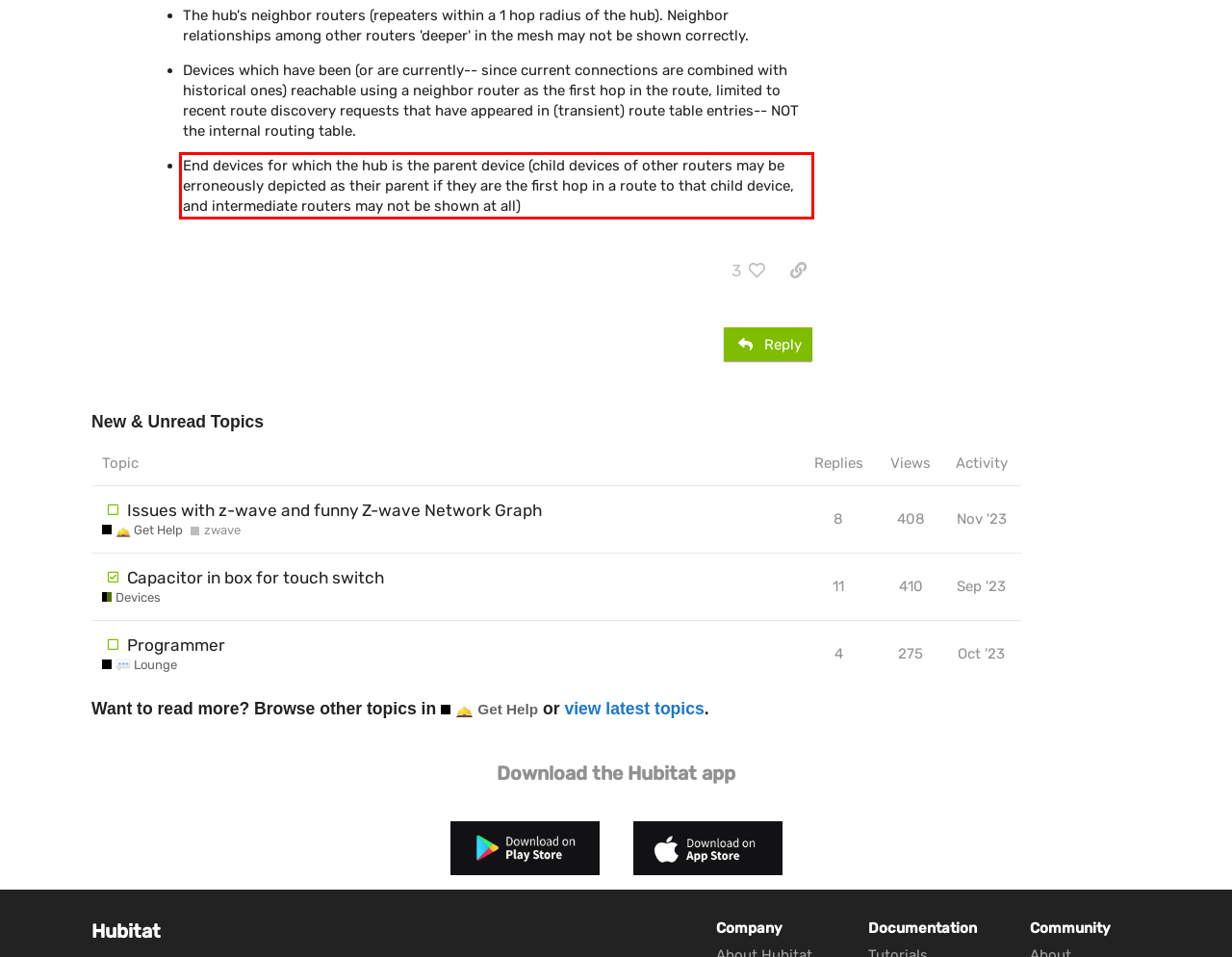Locate the red bounding box in the provided webpage screenshot and use OCR to determine the text content inside it.

End devices for which the hub is the parent device (child devices of other routers may be erroneously depicted as their parent if they are the first hop in a route to that child device, and intermediate routers may not be shown at all)